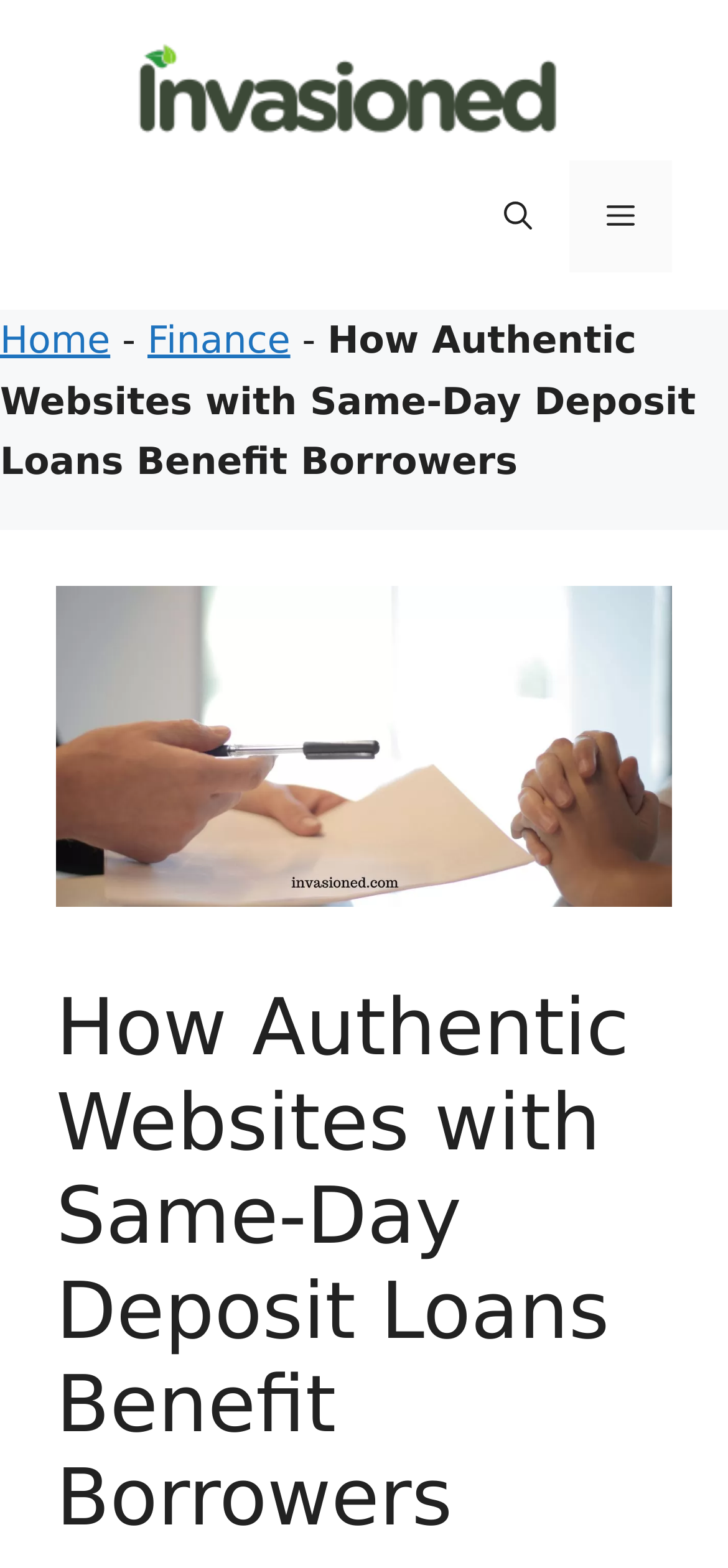Look at the image and write a detailed answer to the question: 
How many navigation links are there?

I counted the number of link elements under the navigation element, which are 'Home', 'Finance', and another link element without OCR text. Therefore, there are 3 navigation links.